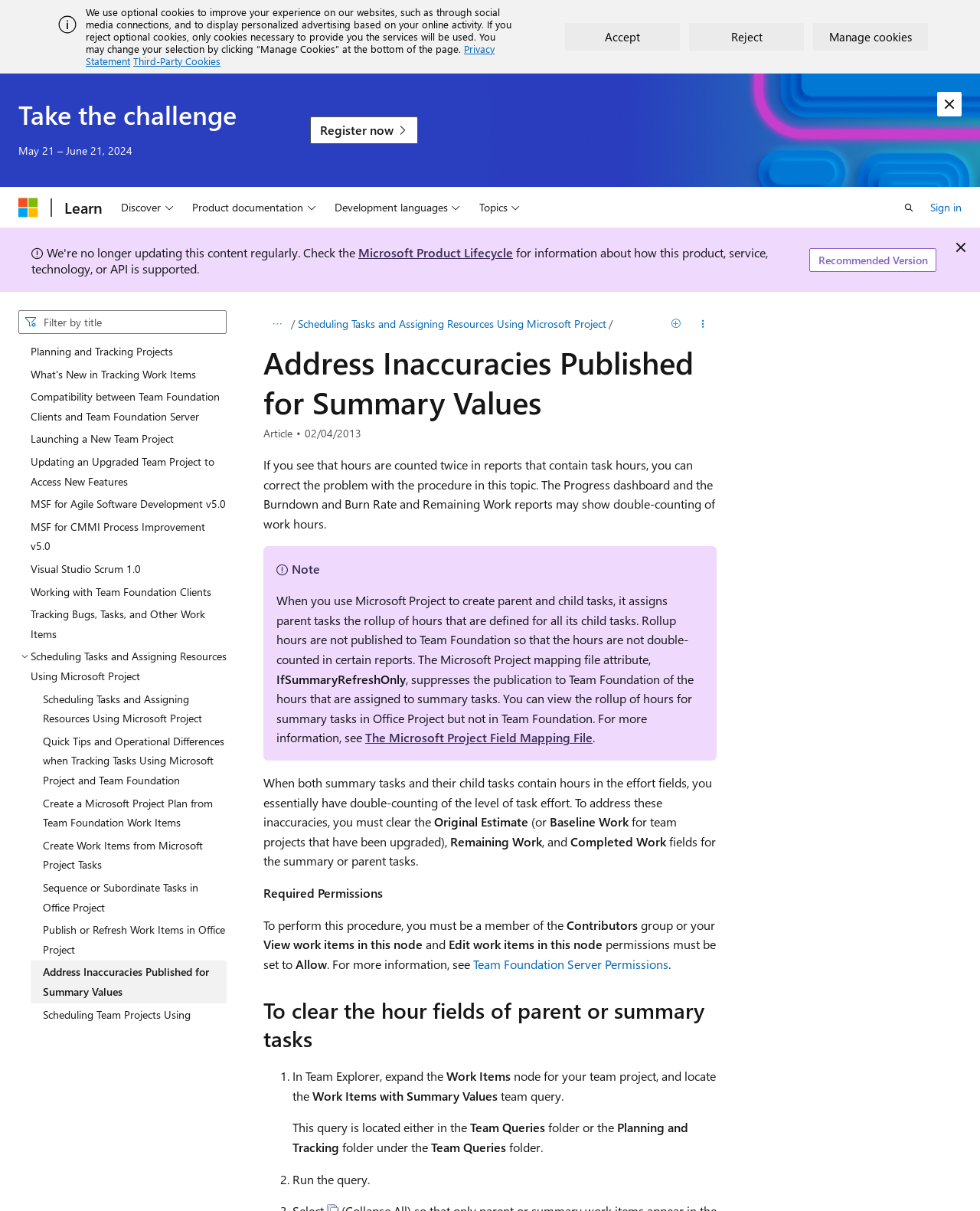Determine the bounding box coordinates of the clickable region to carry out the instruction: "Sign in".

[0.949, 0.163, 0.981, 0.179]